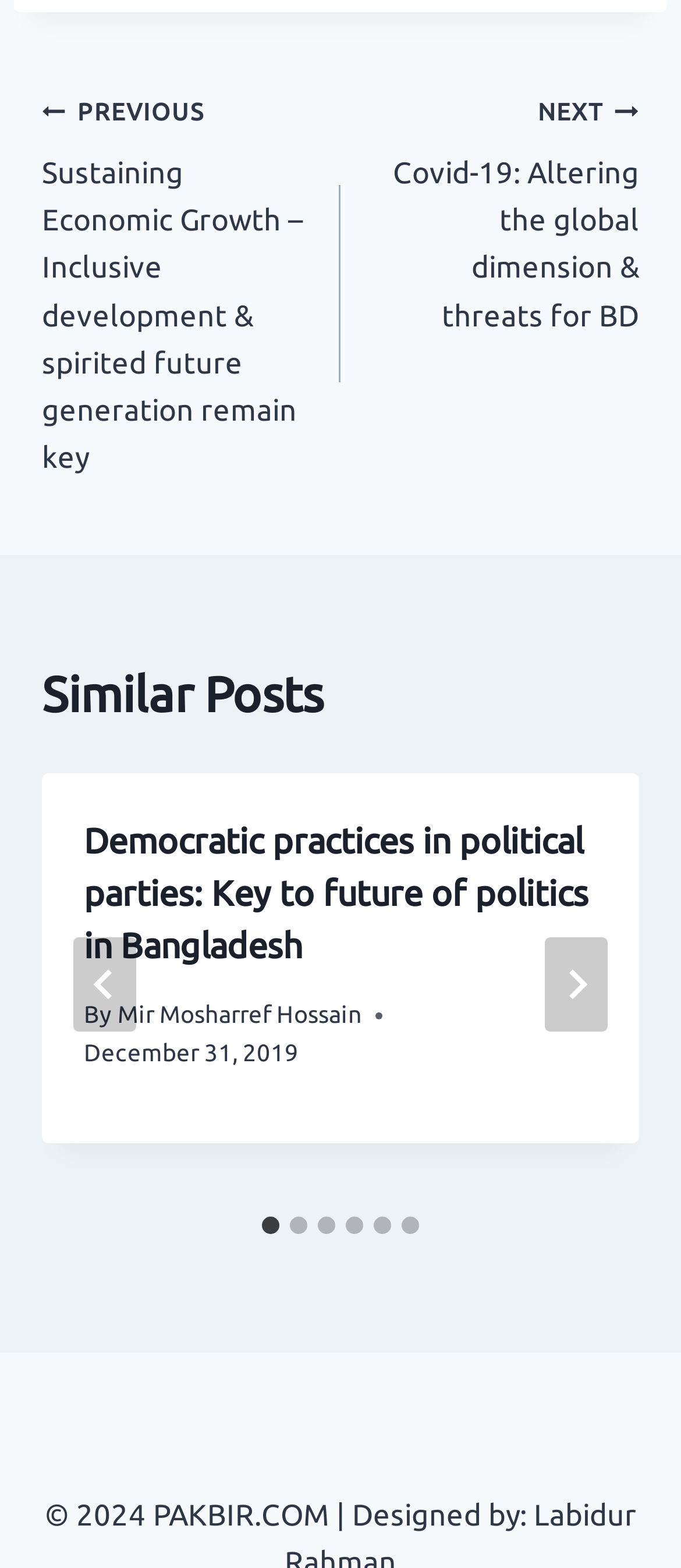Determine the bounding box coordinates of the UI element described by: "aria-label="Next"".

[0.8, 0.598, 0.892, 0.658]